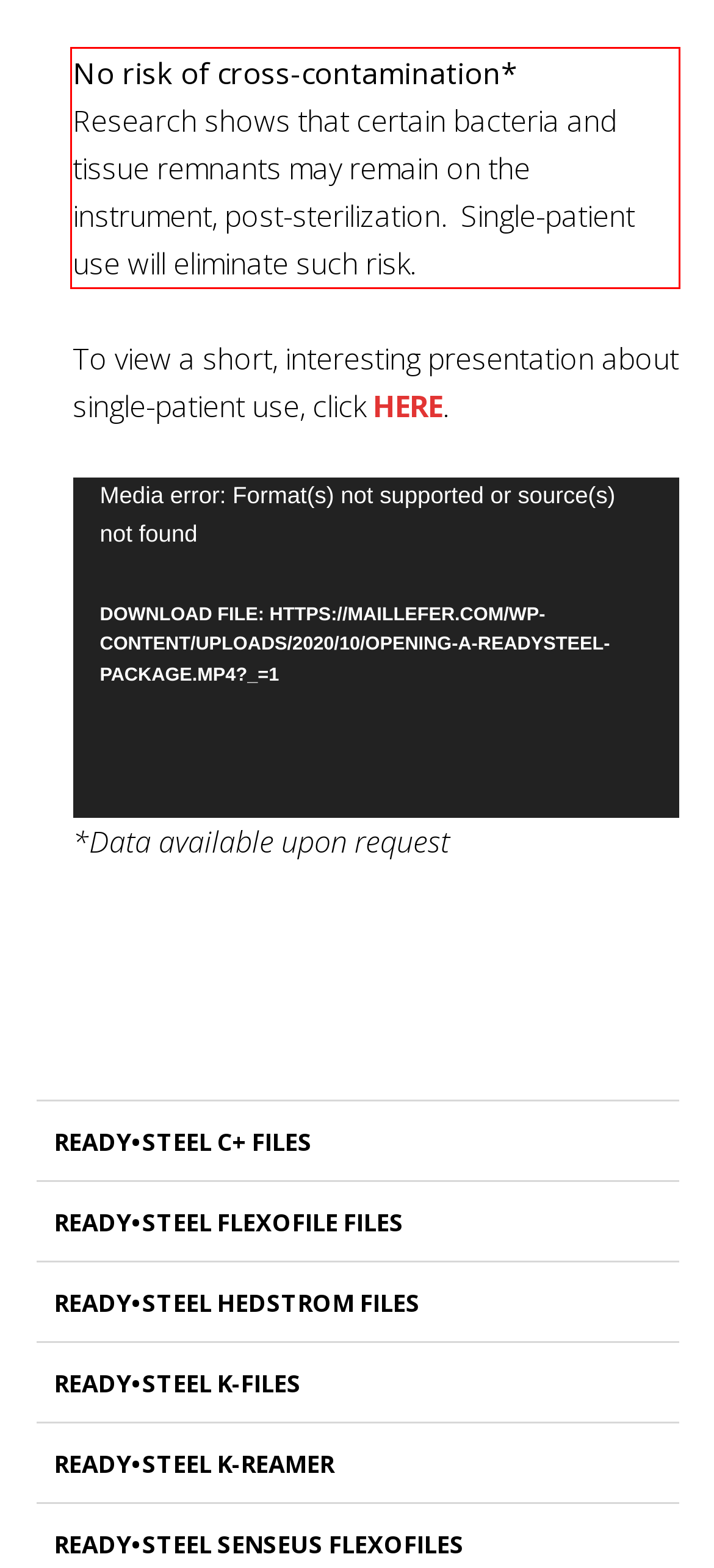From the screenshot of the webpage, locate the red bounding box and extract the text contained within that area.

No risk of cross-contamination* Research shows that certain bacteria and tissue remnants may remain on the instrument, post-sterilization. Single-patient use will eliminate such risk.